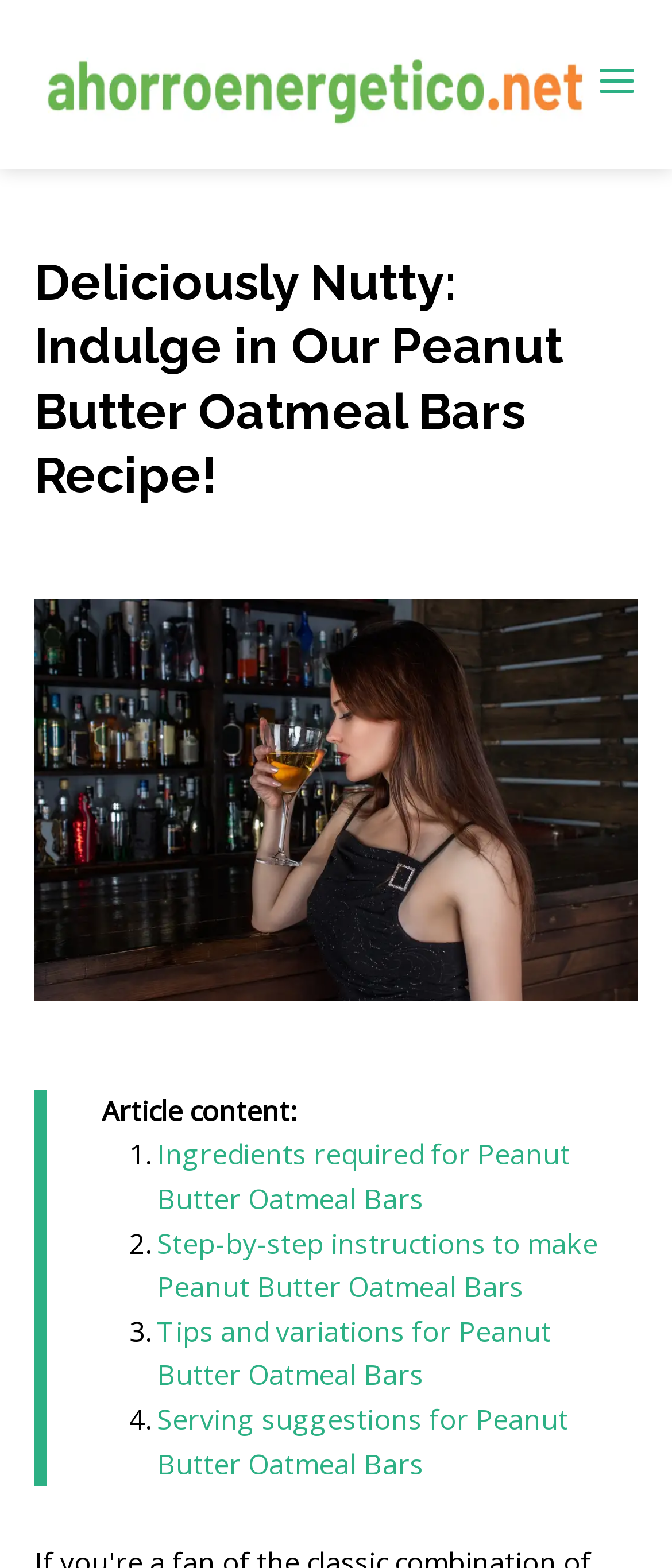Determine the title of the webpage and give its text content.

Deliciously Nutty: Indulge in Our Peanut Butter Oatmeal Bars Recipe!